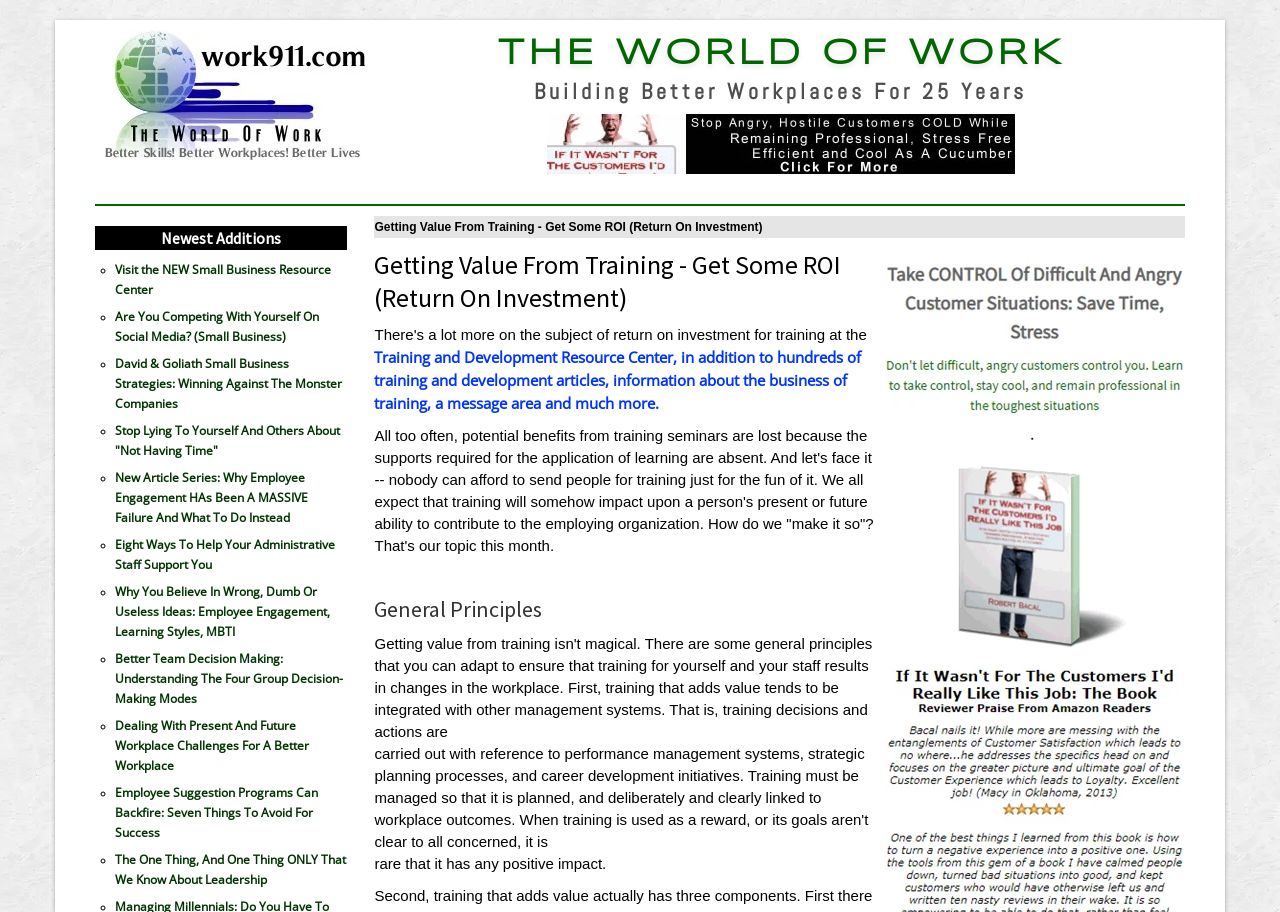Please determine the bounding box coordinates for the element that should be clicked to follow these instructions: "Learn about David & Goliath small business strategies".

[0.09, 0.389, 0.267, 0.452]